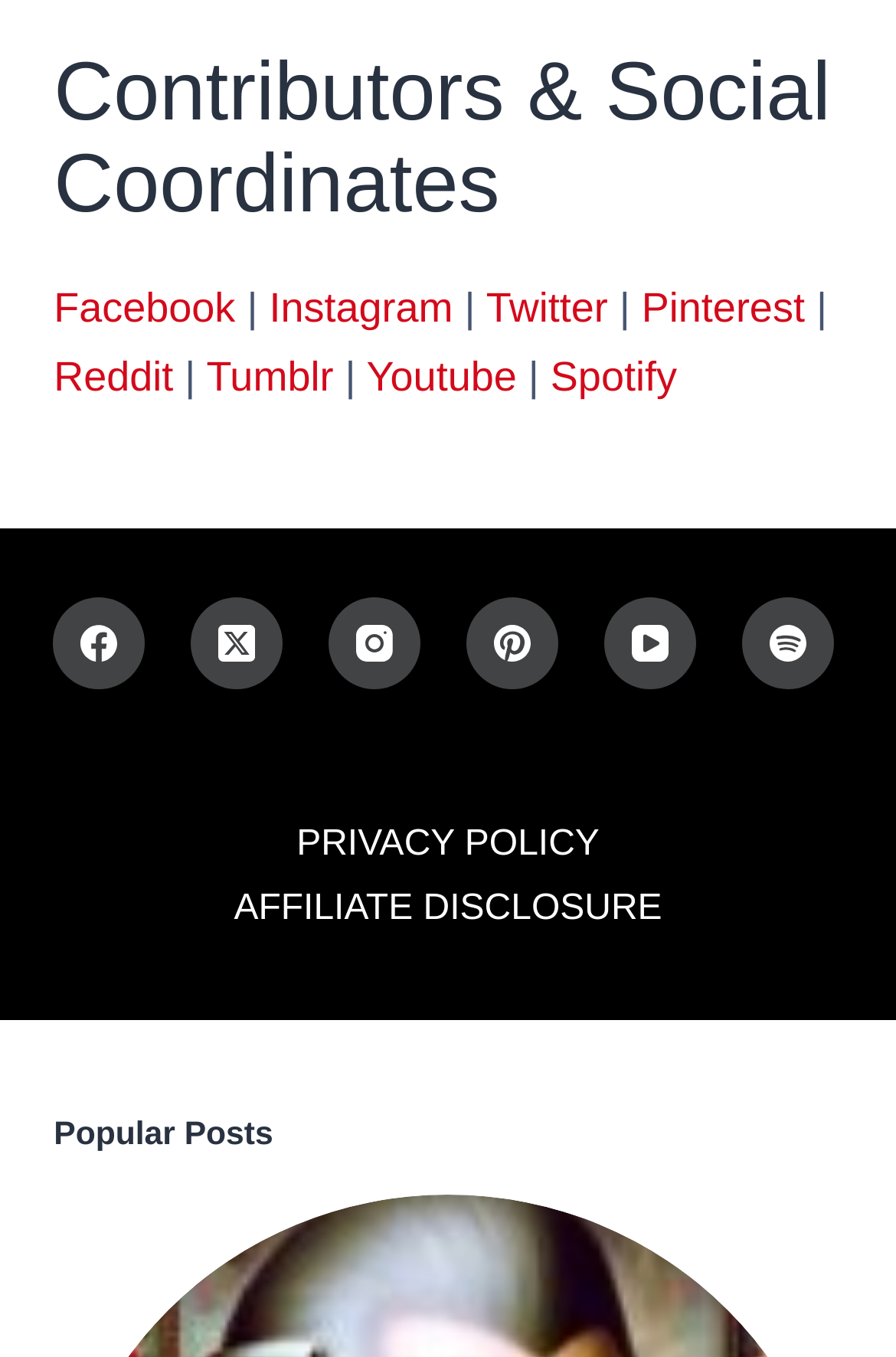Kindly determine the bounding box coordinates for the clickable area to achieve the given instruction: "View Popular Posts".

[0.06, 0.82, 0.94, 0.856]